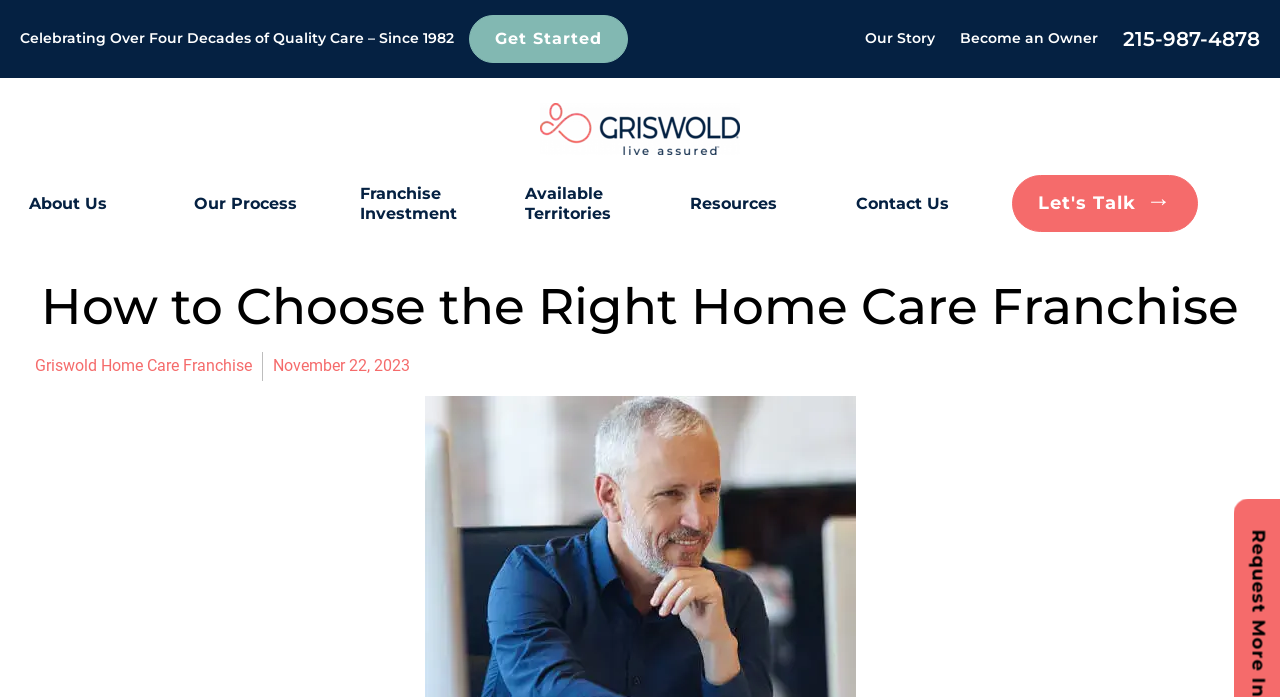How many links are present in the top navigation bar?
Provide an in-depth and detailed explanation in response to the question.

I counted the links in the top navigation bar by looking at the links with y-coordinates between 0.022 and 0.09. I found five links: 'Get Started', 'Our Story', 'Become an Owner', '215-987-4878', and the 'Griswold logo' link.